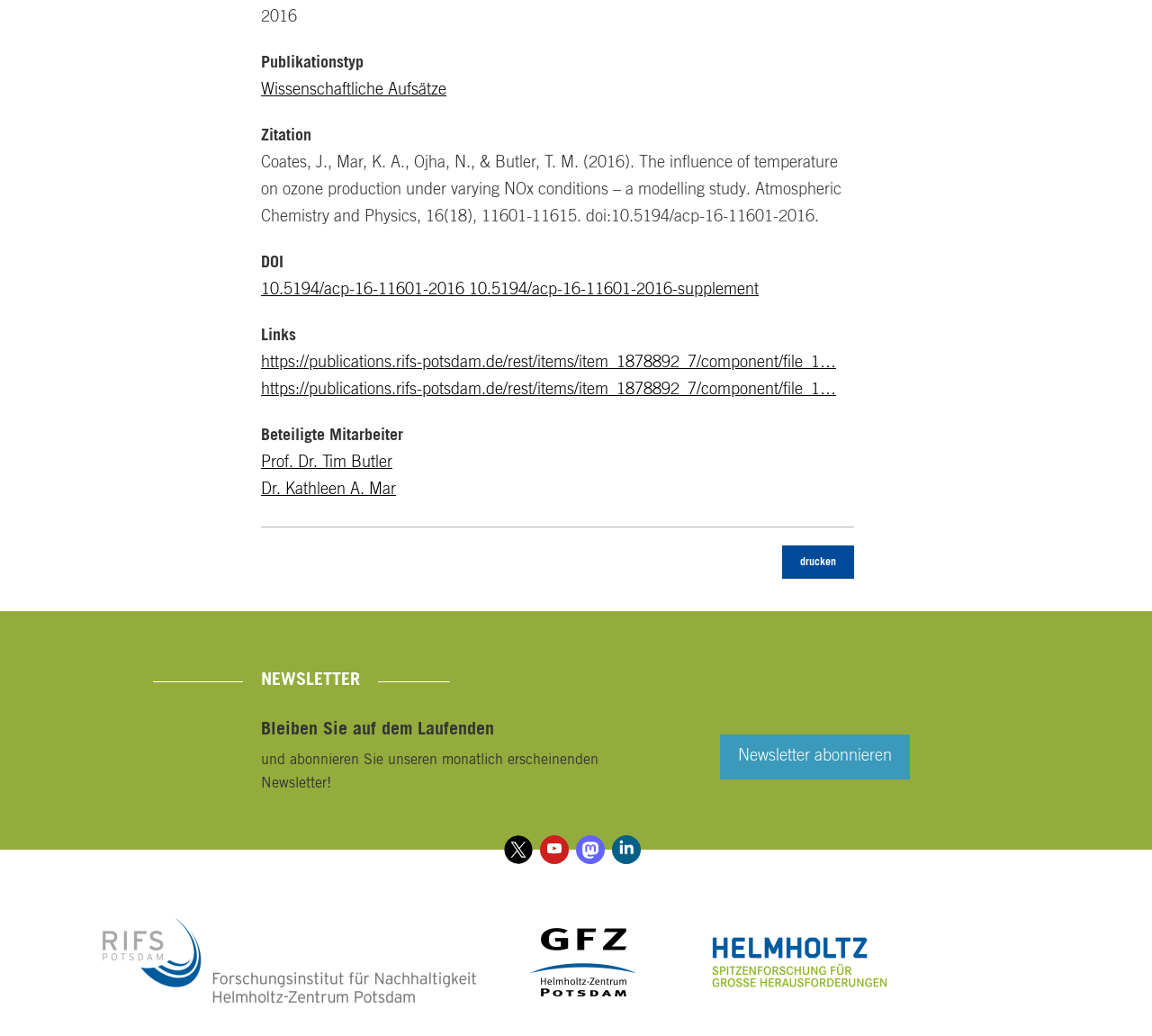What is the name of the research institution?
Using the visual information from the image, give a one-word or short-phrase answer.

Forschungsinstitut für Nachhaltigkeit Helmholtz-Zentrum Potsdam